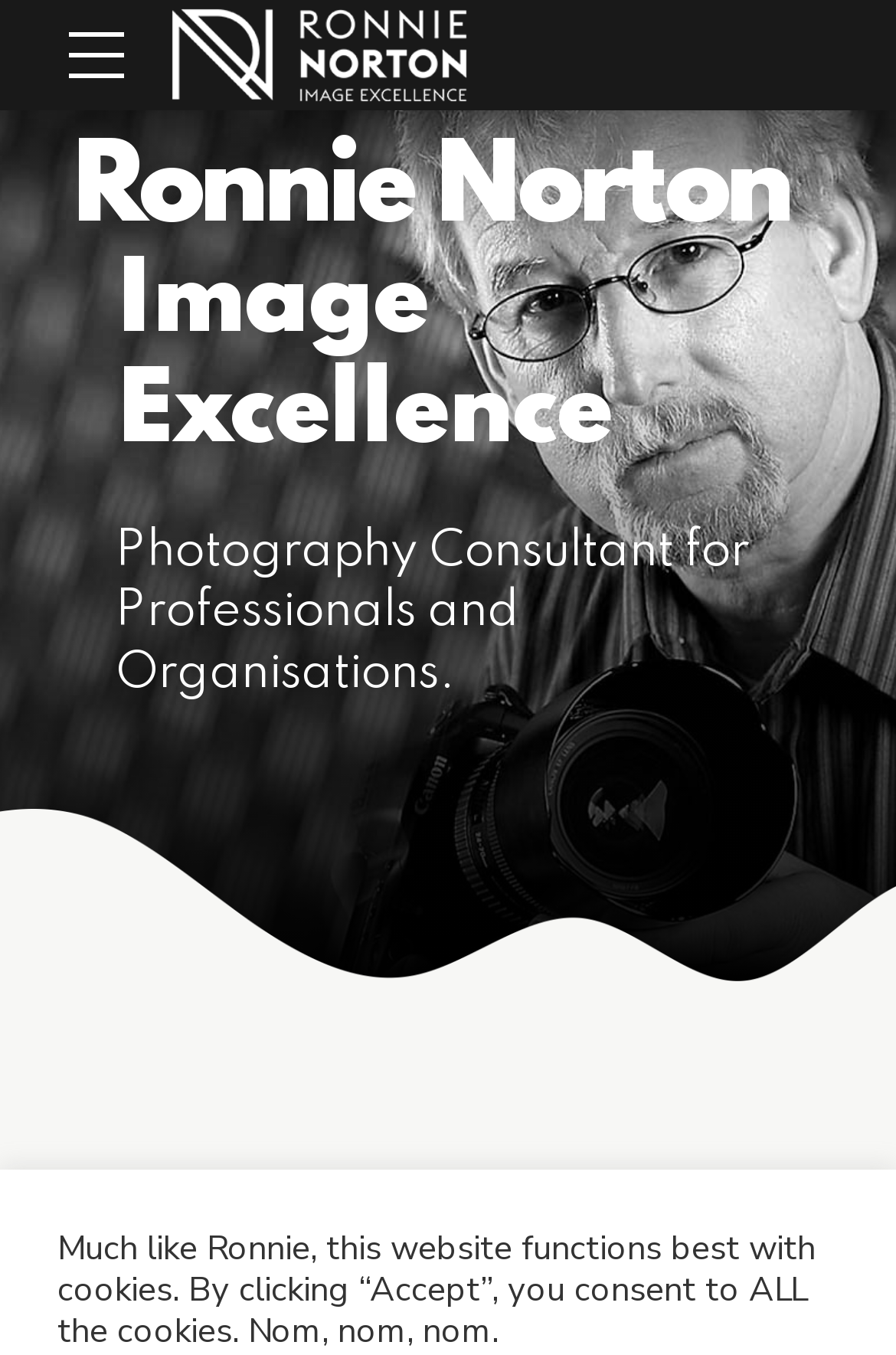What is the tone of the cookie consent message?
Please provide a comprehensive answer based on the visual information in the image.

The cookie consent message 'Much like Ronnie, this website functions best with cookies. By clicking “Accept”, you consent to ALL the cookies. Nom, nom, nom.' has a humorous tone, as indicated by the use of the phrase 'Nom, nom, nom' which is an informal and playful way of expressing enthusiasm.